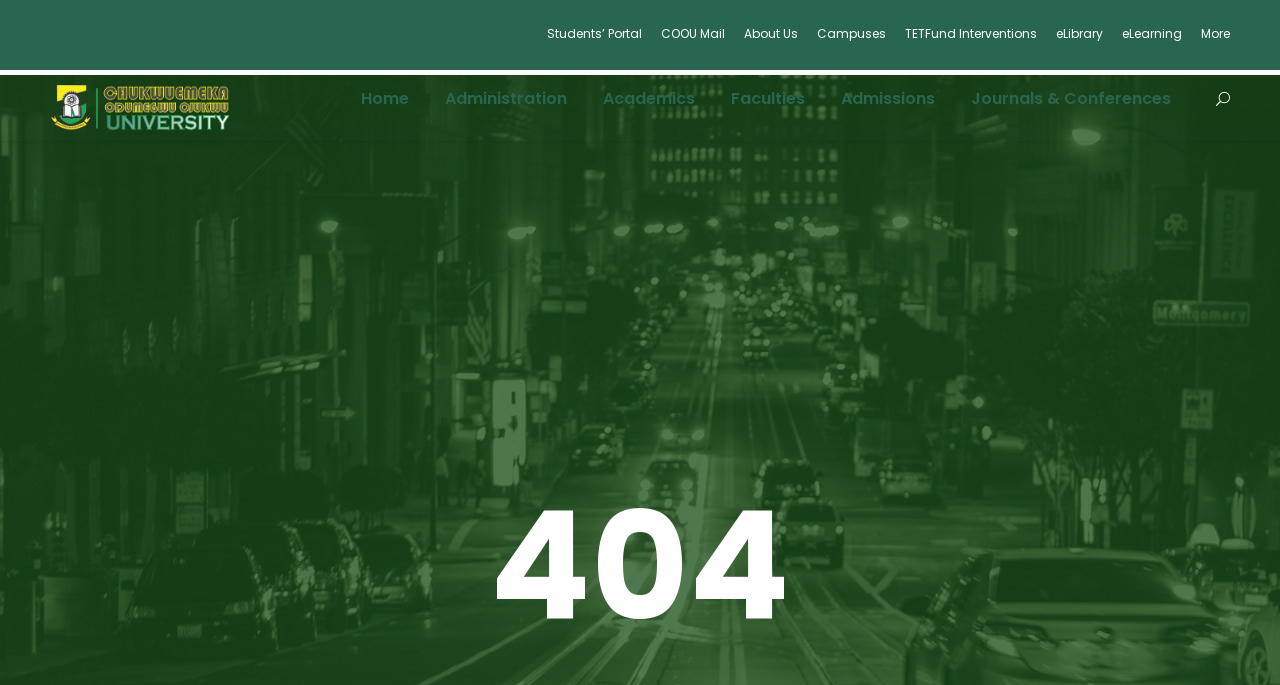Please specify the coordinates of the bounding box for the element that should be clicked to carry out this instruction: "access eLibrary". The coordinates must be four float numbers between 0 and 1, formatted as [left, top, right, bottom].

[0.825, 0.036, 0.862, 0.099]